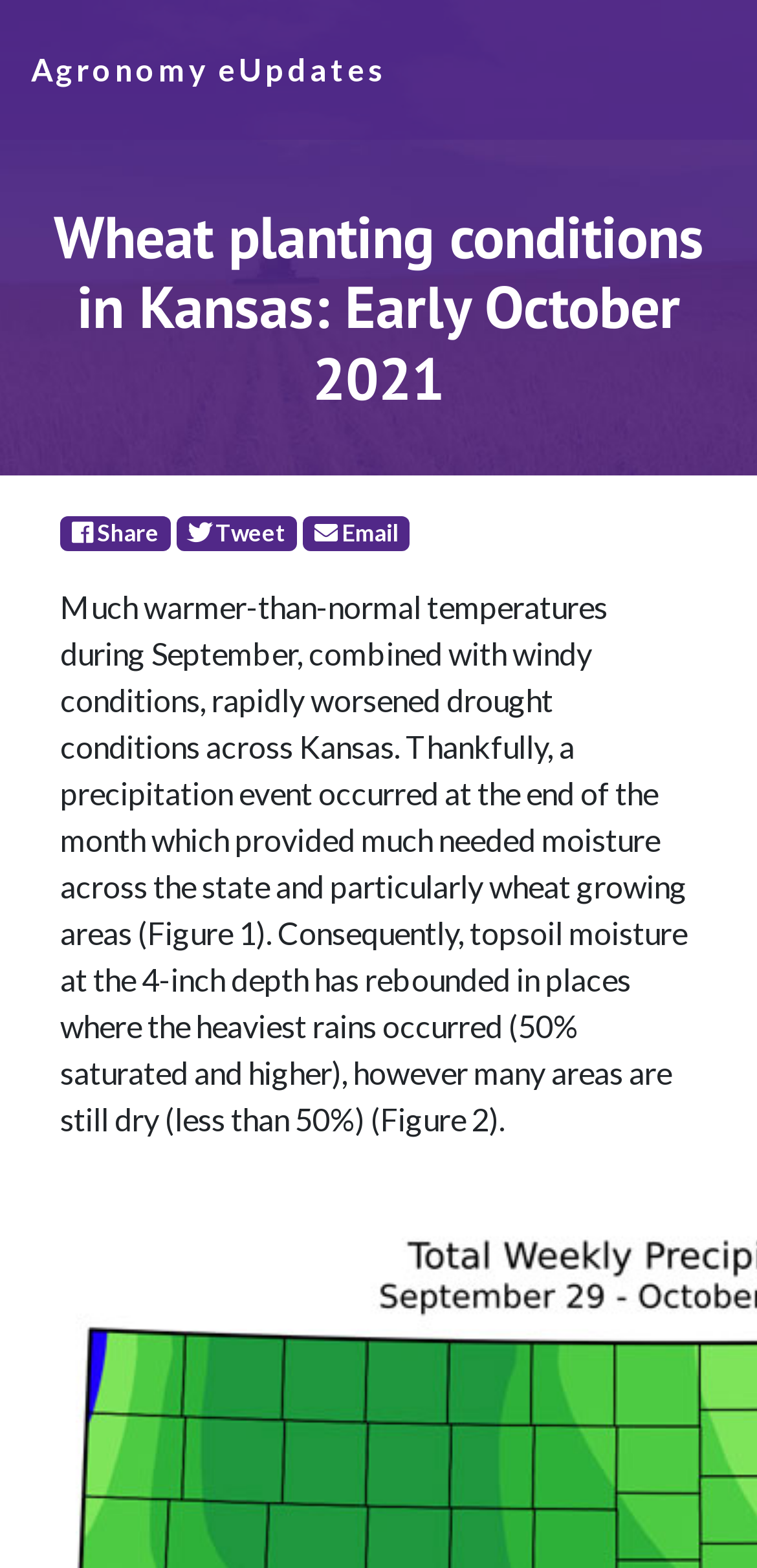What happened to drought conditions across Kansas in September?
Based on the image, answer the question with as much detail as possible.

I read the static text element which mentions that much warmer-than-normal temperatures during September, combined with windy conditions, rapidly worsened drought conditions across Kansas.